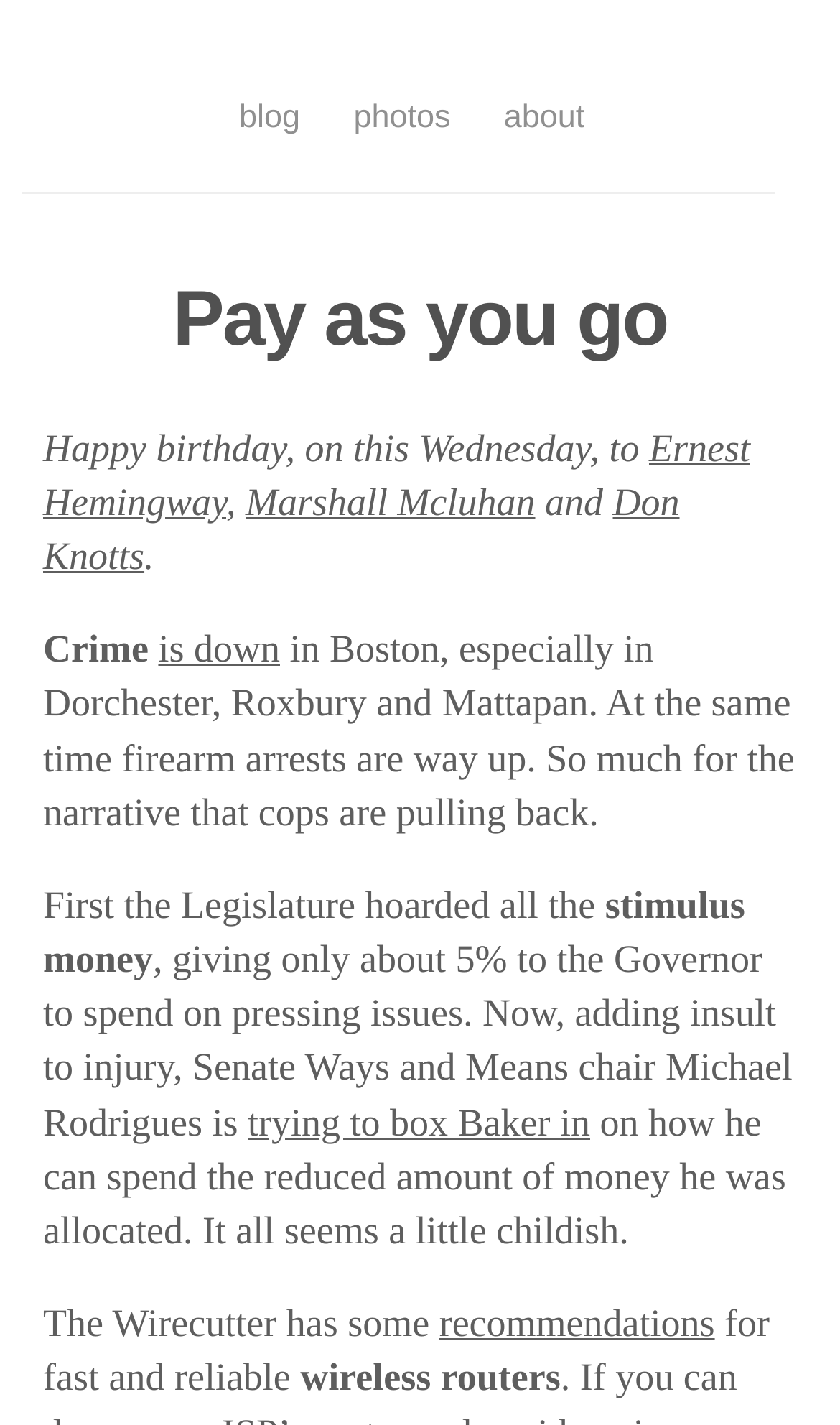Identify the bounding box coordinates for the UI element described as follows: recommendations. Use the format (top-left x, top-left y, bottom-right x, bottom-right y) and ensure all values are floating point numbers between 0 and 1.

[0.523, 0.914, 0.851, 0.944]